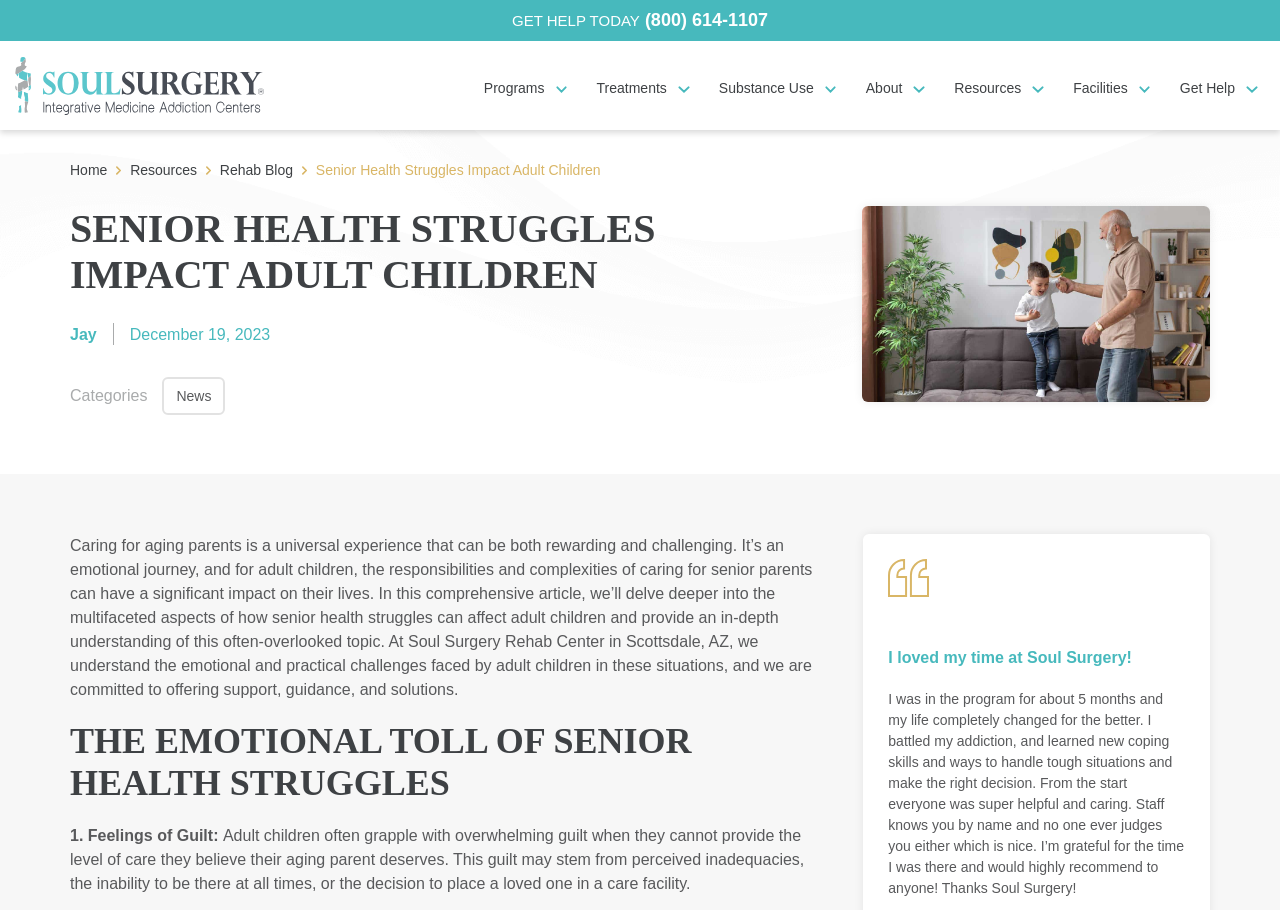Please provide a short answer using a single word or phrase for the question:
What is the name of the rehab center mentioned?

Soul Surgery Rehab Center